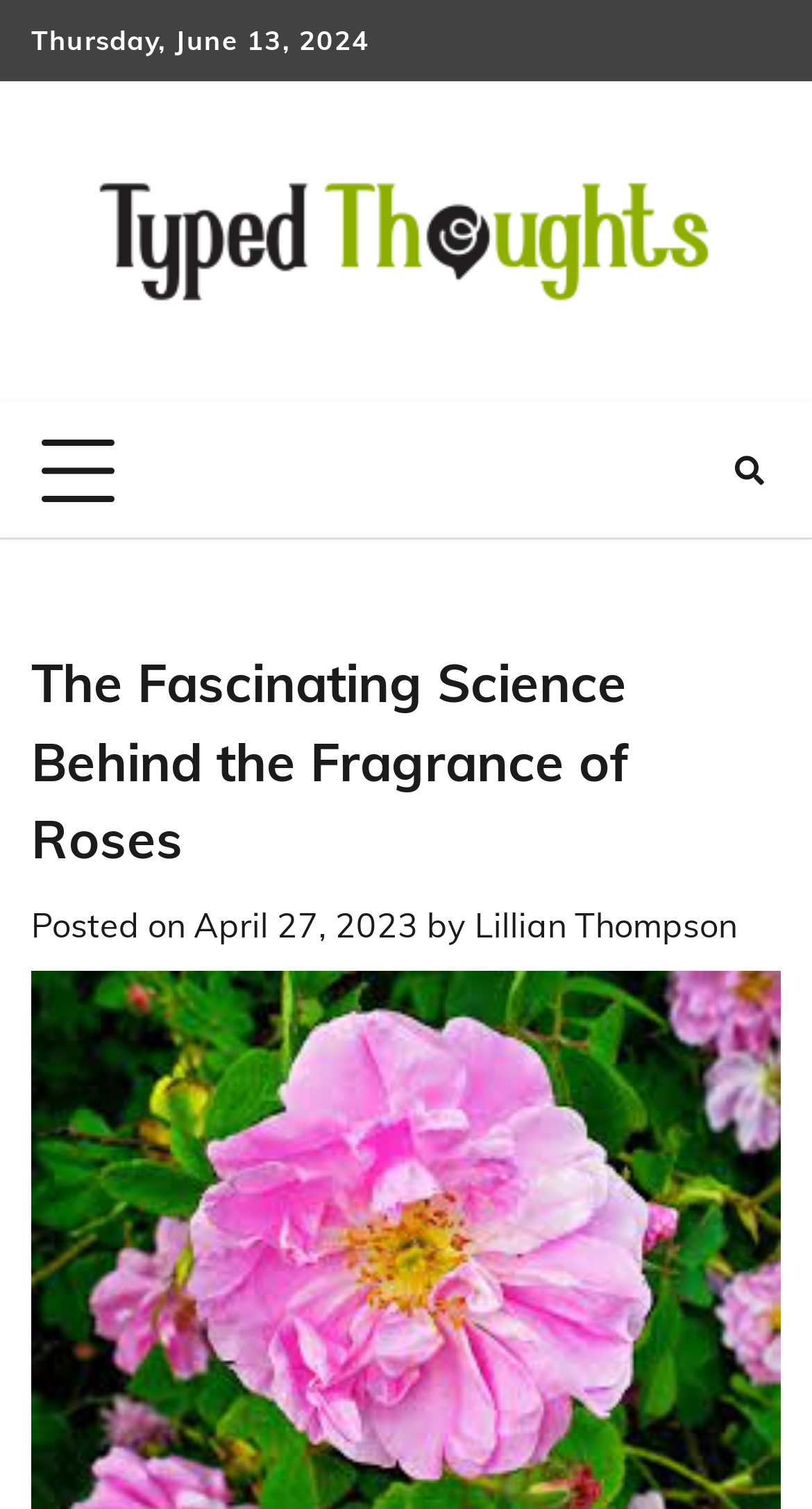Provide the bounding box coordinates for the UI element that is described as: "Lillian Thompson".

[0.585, 0.598, 0.908, 0.626]